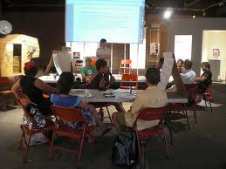What is the presenter using to share insights?
Examine the webpage screenshot and provide an in-depth answer to the question.

The presenter in the background of the image is using a projected screen to share insights, which appears to contain text outlining key points or topics of discussion, suggesting a formal and organized approach to the workshop.